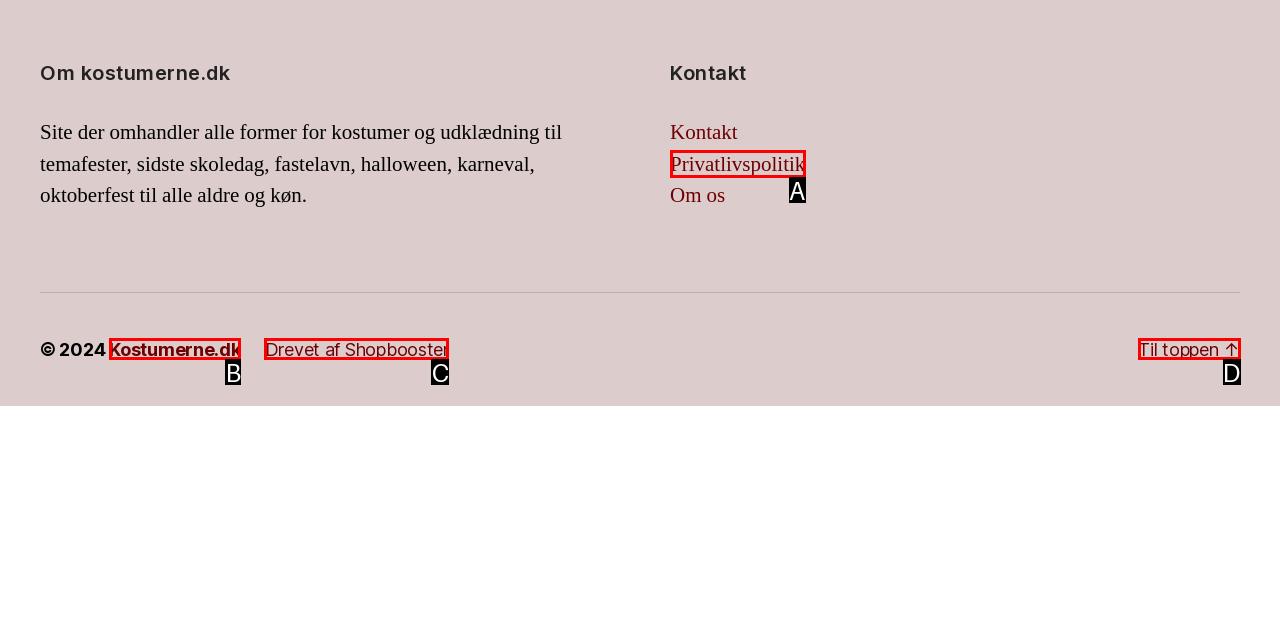Based on the description: Drevet af Shopbooster, select the HTML element that fits best. Provide the letter of the matching option.

C